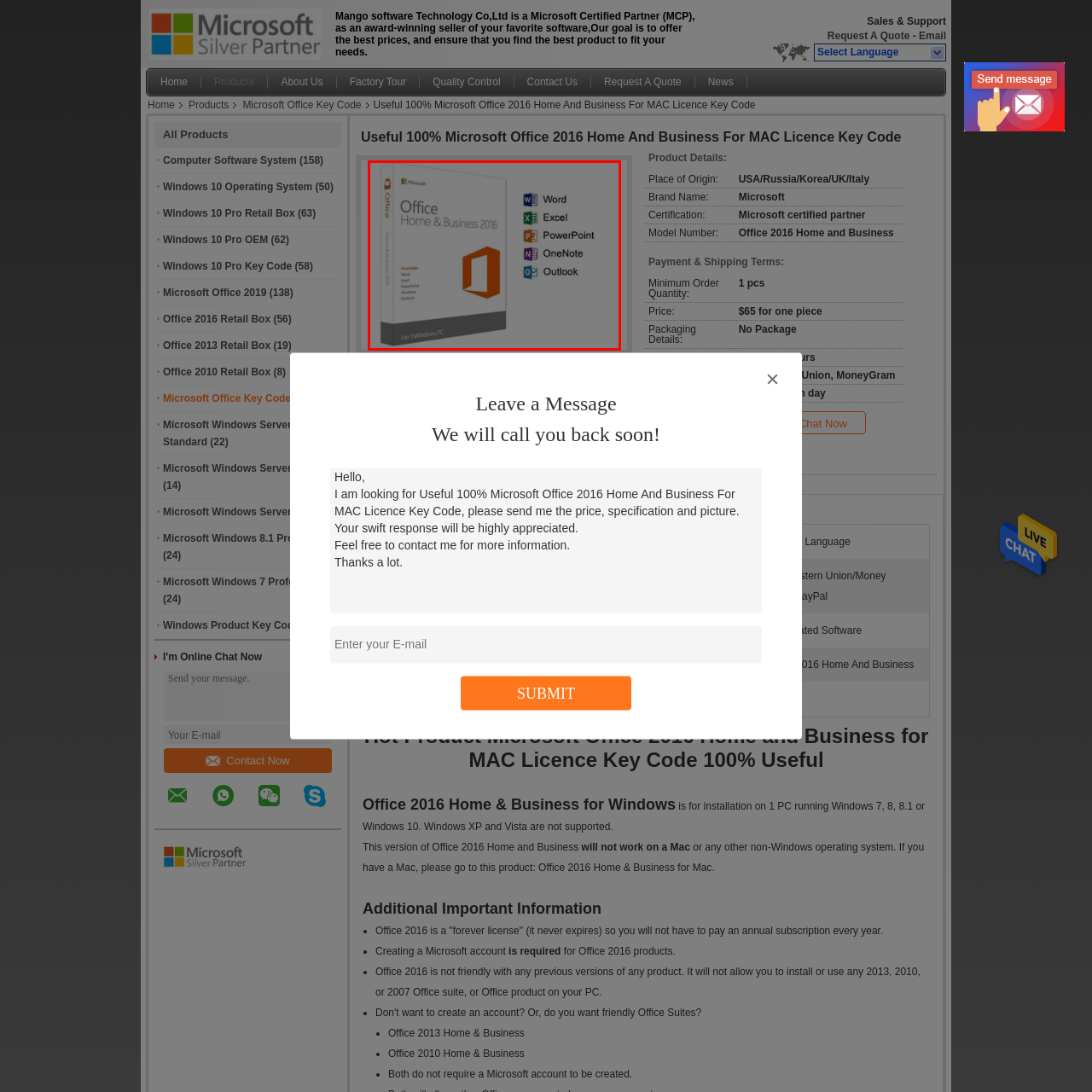Please scrutinize the portion of the image inside the purple boundary and provide an elaborate answer to the question below, relying on the visual elements: 
What is the platform for which the Microsoft Office Home & Business 2016 is designed?

The caption states that the Microsoft Office Home & Business 2016 is designed specifically for Windows PCs, indicating that it is compatible with the Windows operating system.